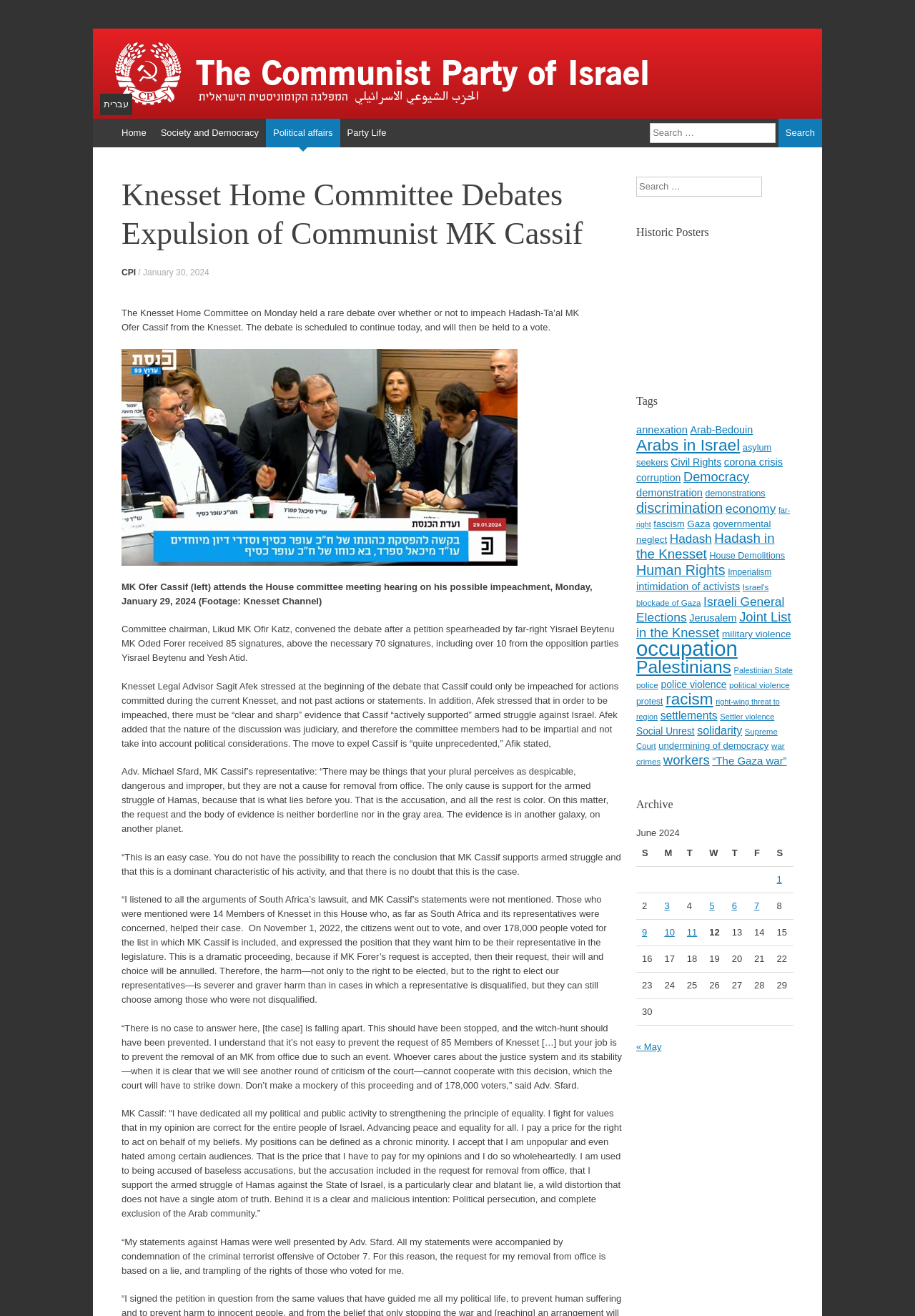How many signatures were required to initiate the debate on MK Ofer Cassif's impeachment?
Please answer the question with as much detail as possible using the screenshot.

According to the article, a petition with at least 70 signatures was required to initiate the debate on MK Ofer Cassif's impeachment, and the petition received 85 signatures.